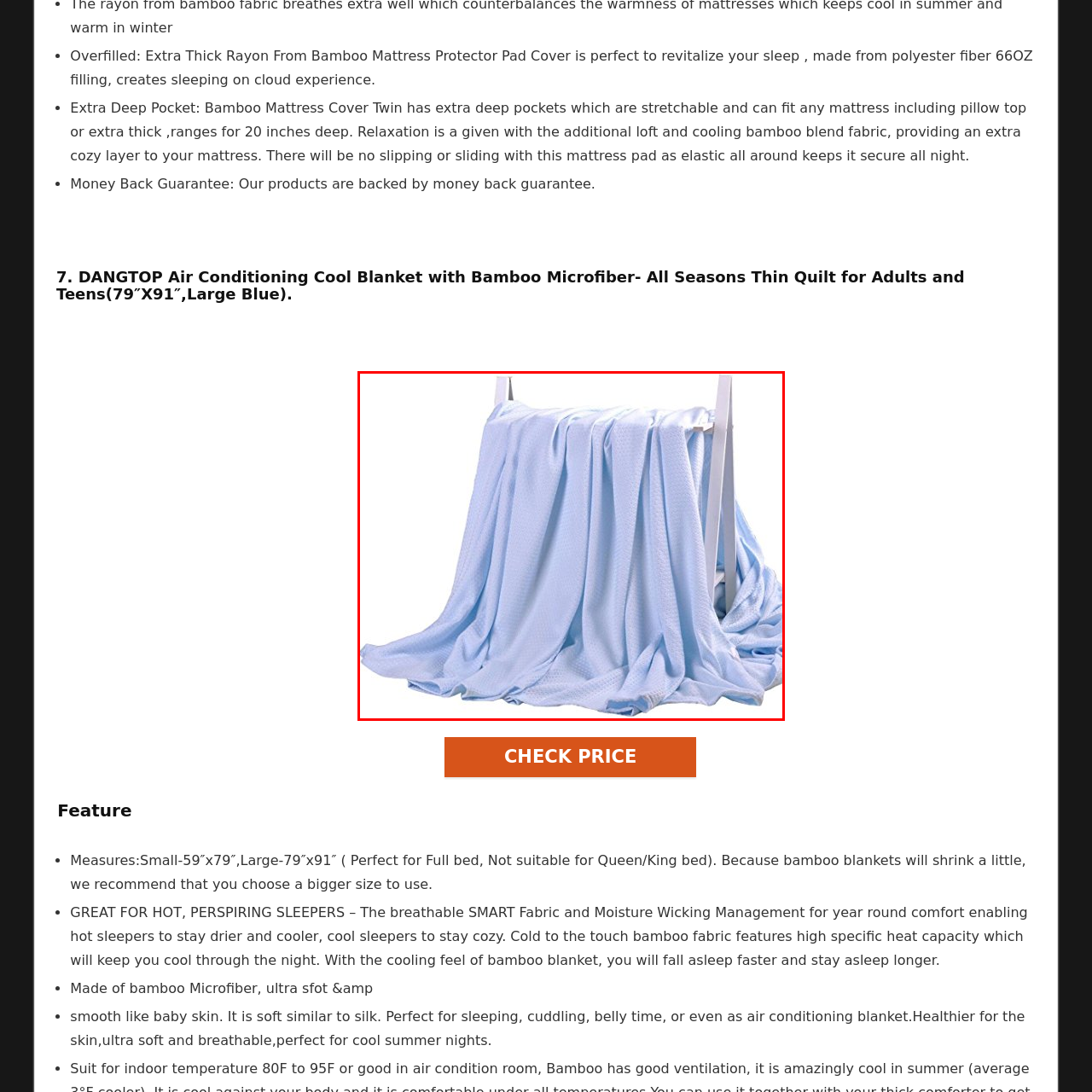Refer to the image area inside the black border, What is the size of the blanket? 
Respond concisely with a single word or phrase.

79 inches by 91 inches